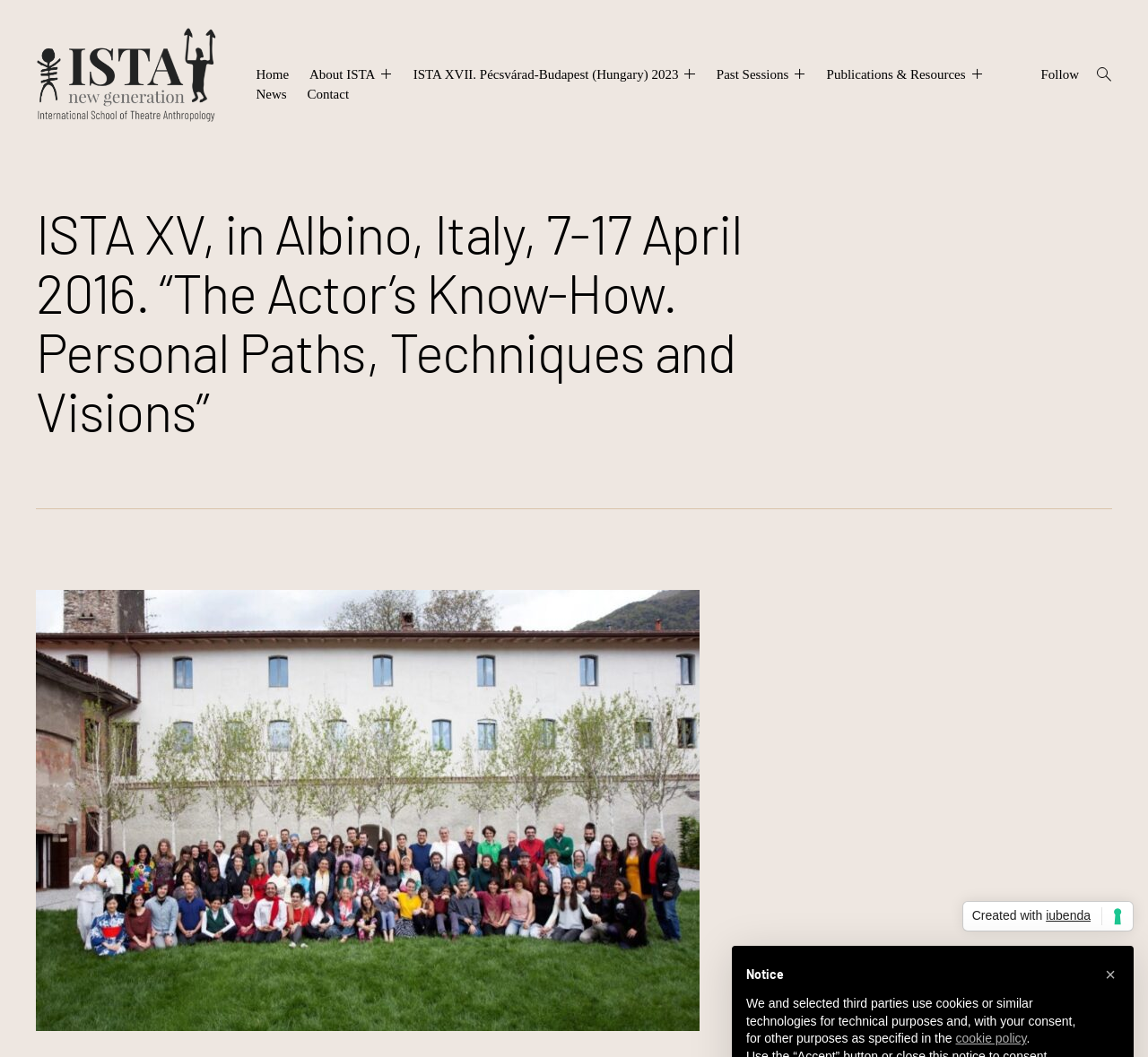What is the text of the first link in the top menu?
Please provide a detailed answer to the question.

I looked at the top menu and found the first link, which has the text 'Home'.